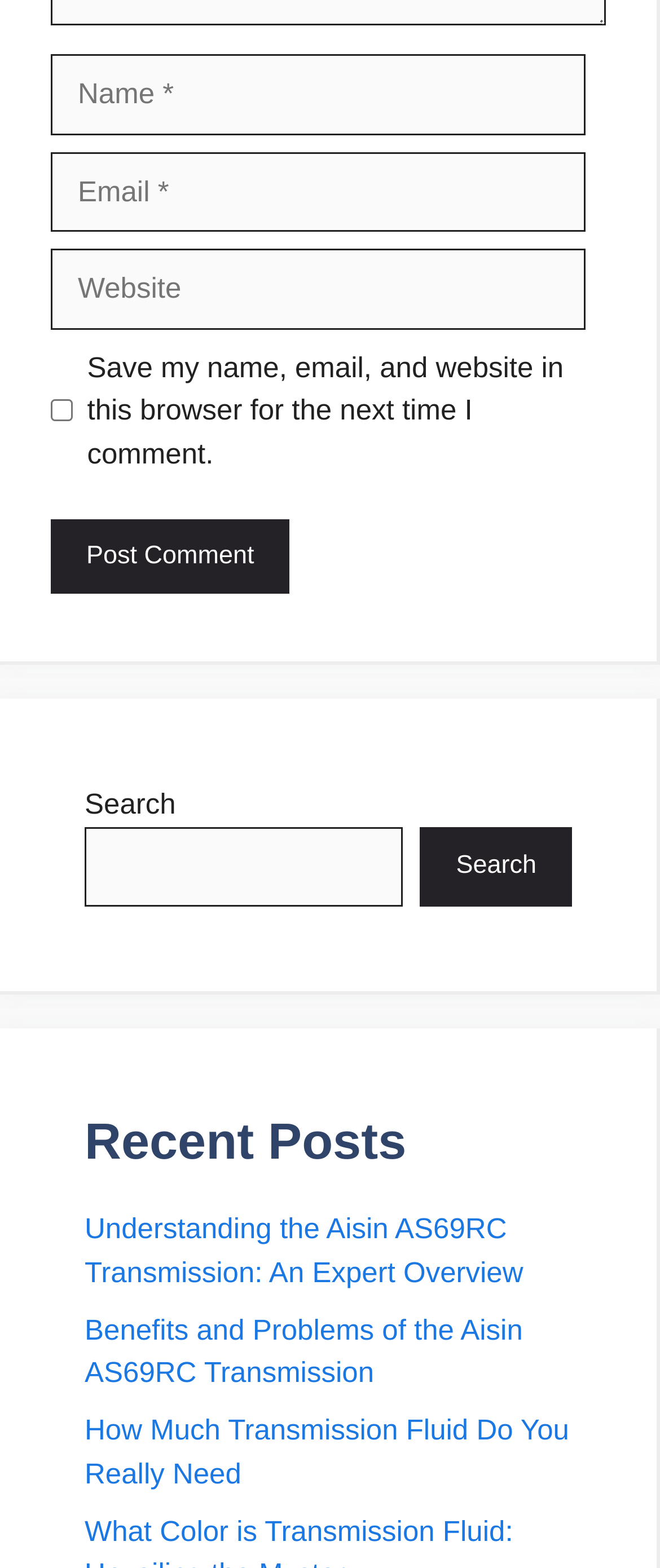Please find the bounding box coordinates of the section that needs to be clicked to achieve this instruction: "Check the box to save your information".

[0.077, 0.255, 0.11, 0.269]